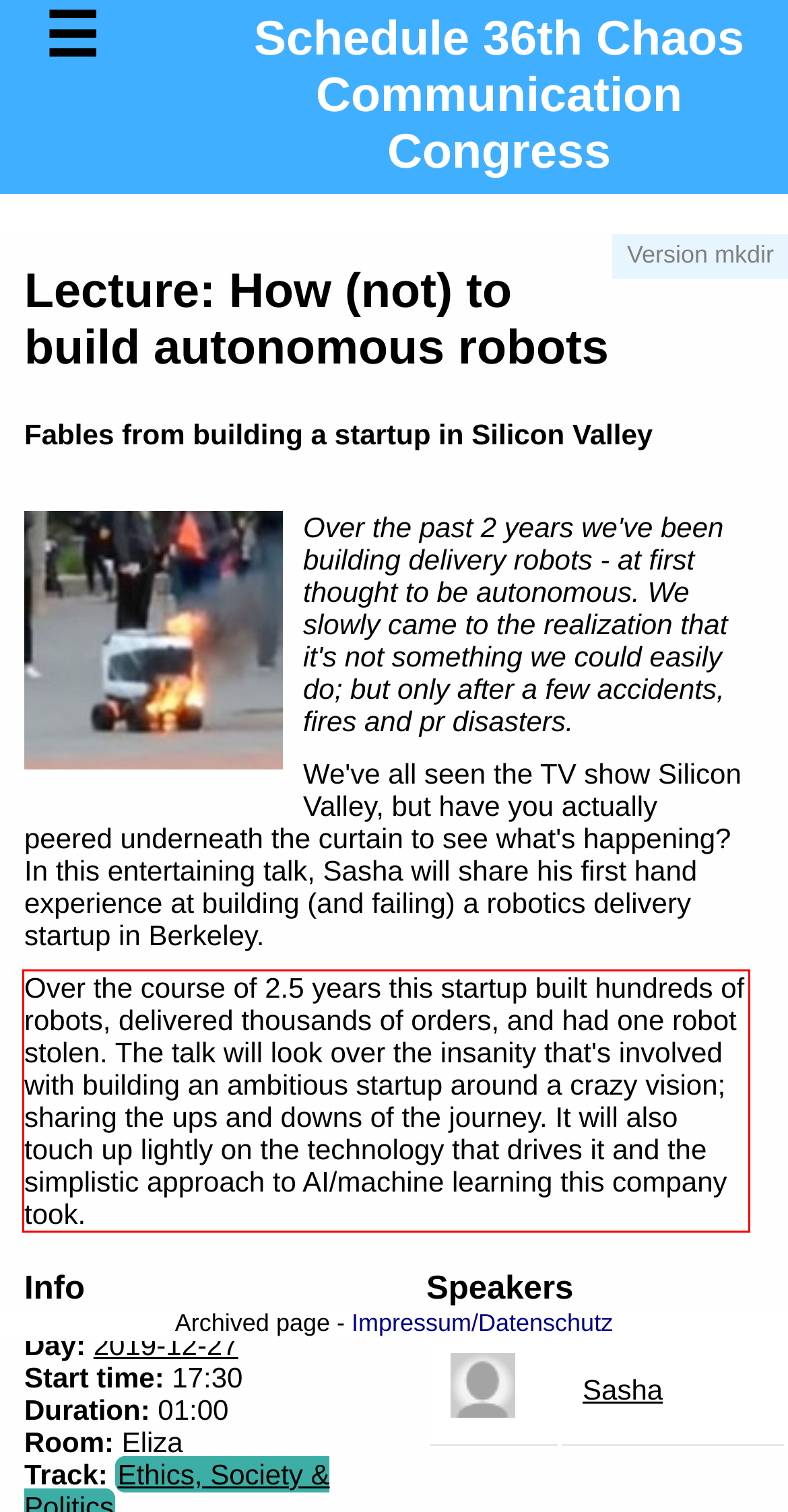Please examine the webpage screenshot containing a red bounding box and use OCR to recognize and output the text inside the red bounding box.

Over the course of 2.5 years this startup built hundreds of robots, delivered thousands of orders, and had one robot stolen. The talk will look over the insanity that's involved with building an ambitious startup around a crazy vision; sharing the ups and downs of the journey. It will also touch up lightly on the technology that drives it and the simplistic approach to AI/machine learning this company took.